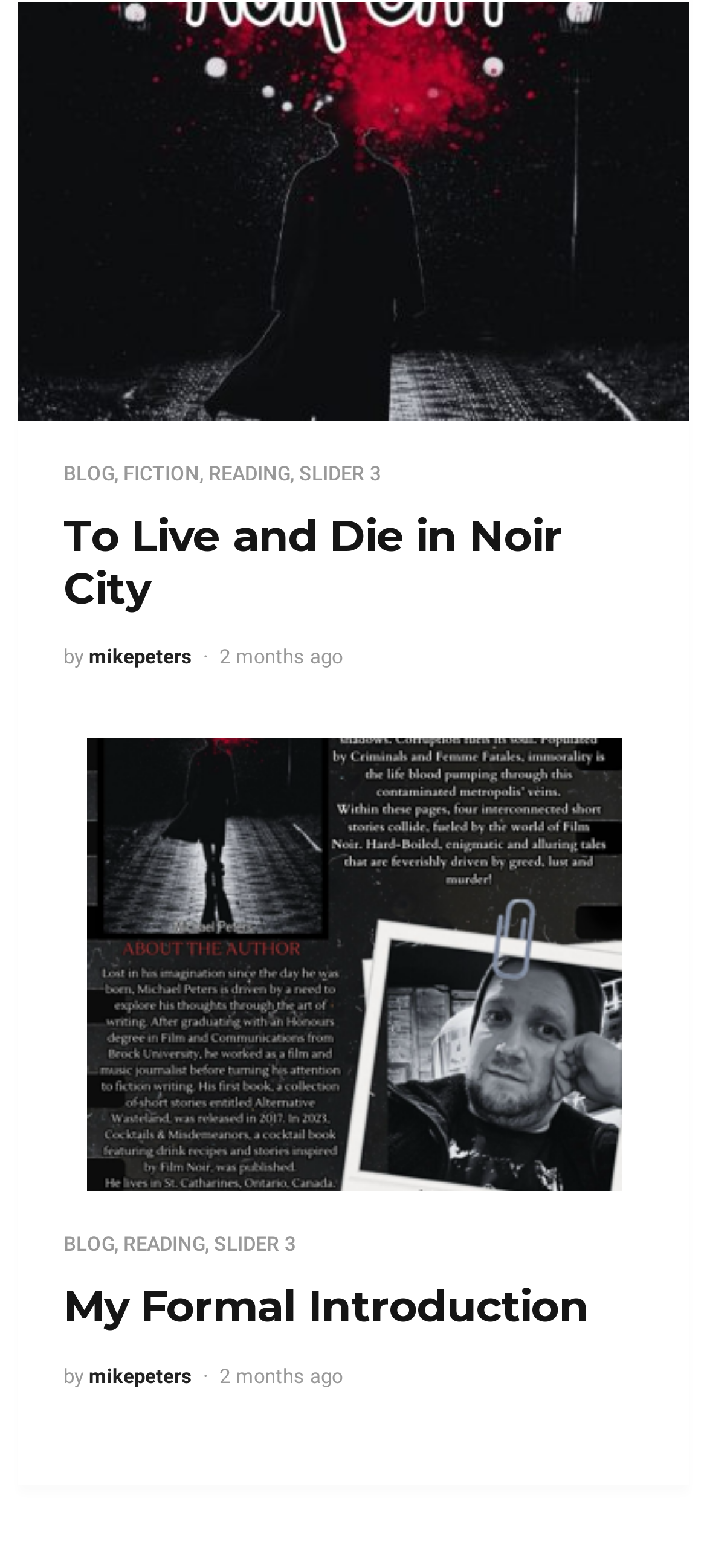Locate the bounding box coordinates of the area you need to click to fulfill this instruction: 'Click on the 'To Live and Die in Noir City' link'. The coordinates must be in the form of four float numbers ranging from 0 to 1: [left, top, right, bottom].

[0.026, 0.001, 0.974, 0.268]